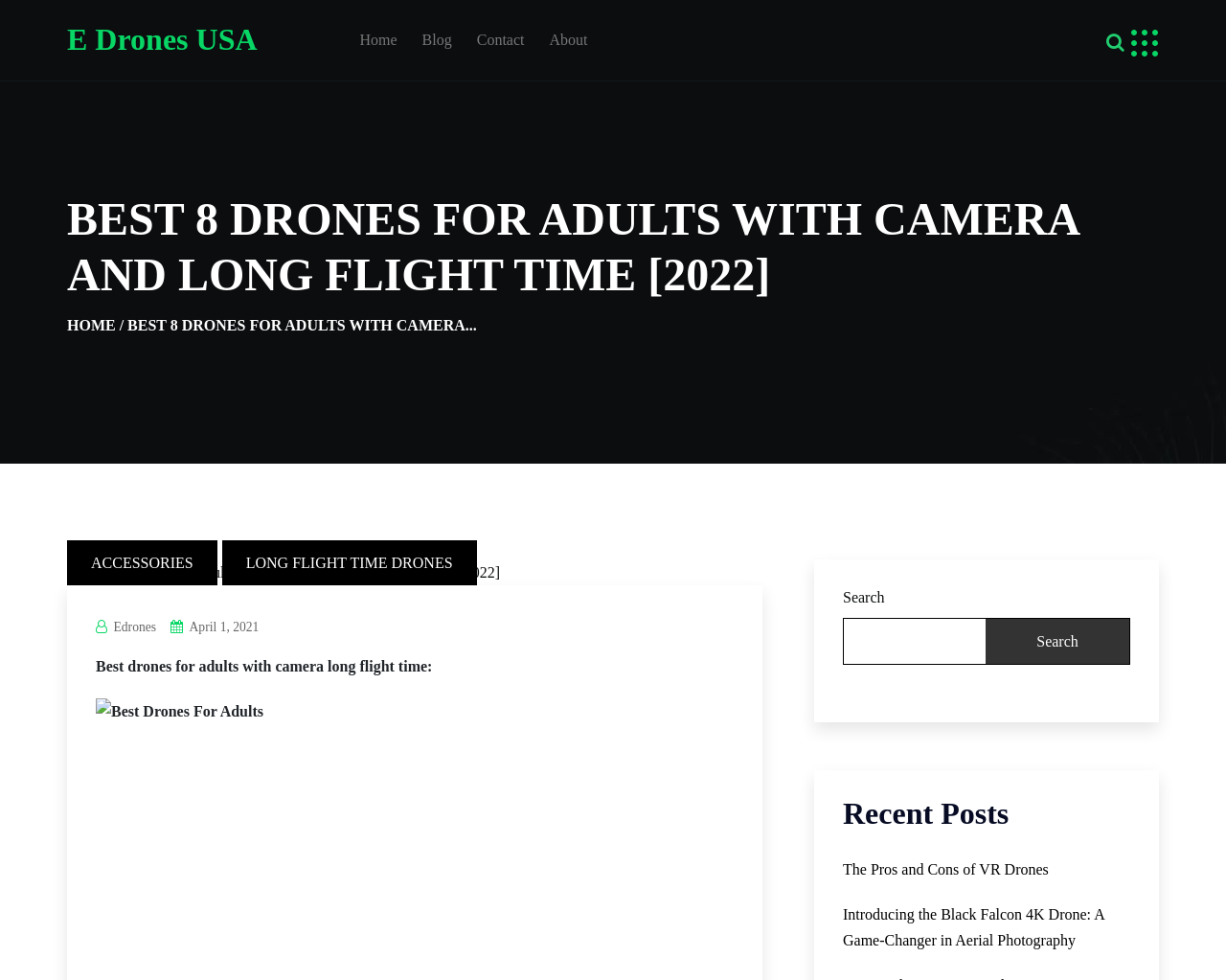What type of drones are featured on this webpage?
Please provide a single word or phrase answer based on the image.

Drones with camera and long flight time